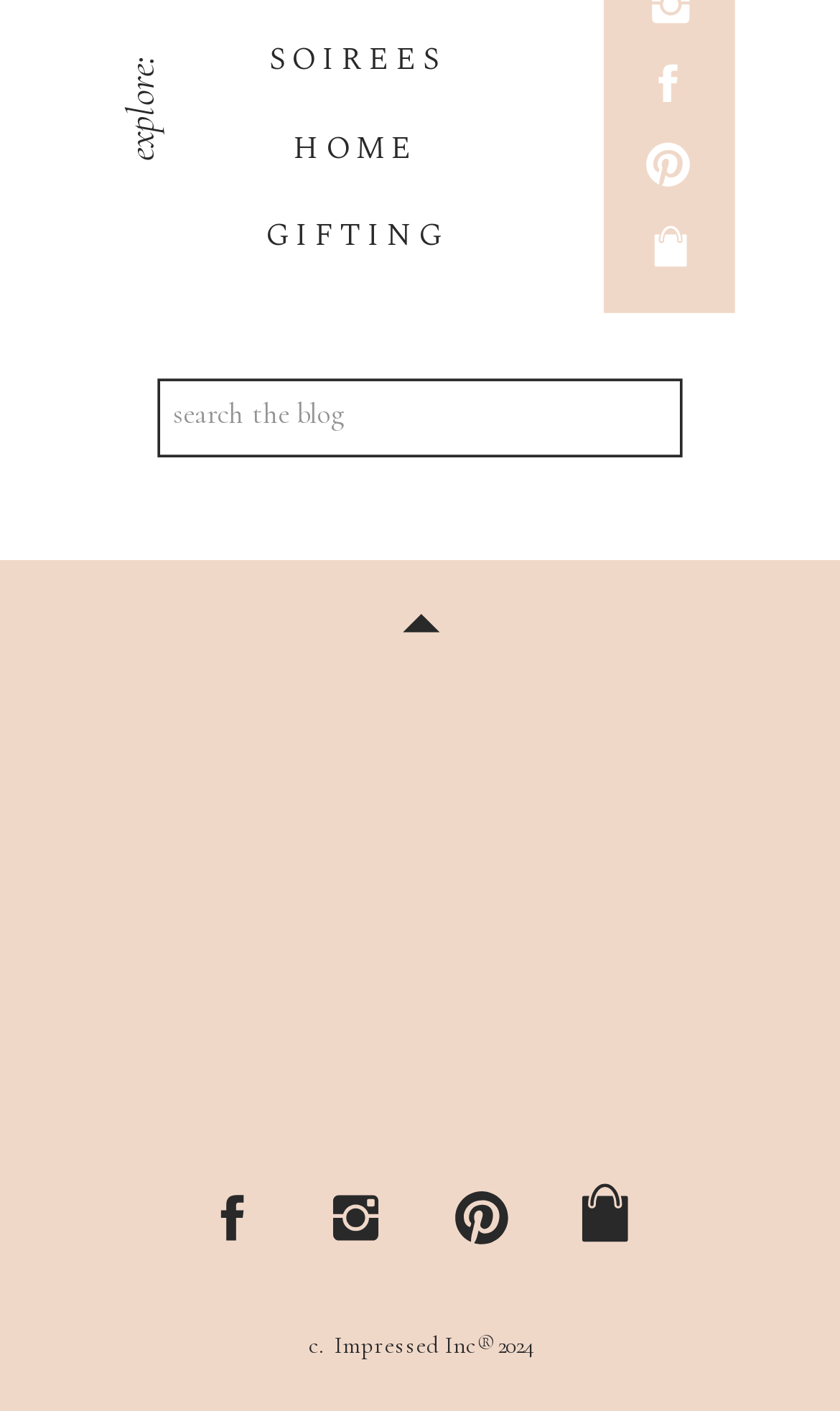Please identify the bounding box coordinates of the element's region that should be clicked to execute the following instruction: "Click on New Patients". The bounding box coordinates must be four float numbers between 0 and 1, i.e., [left, top, right, bottom].

None